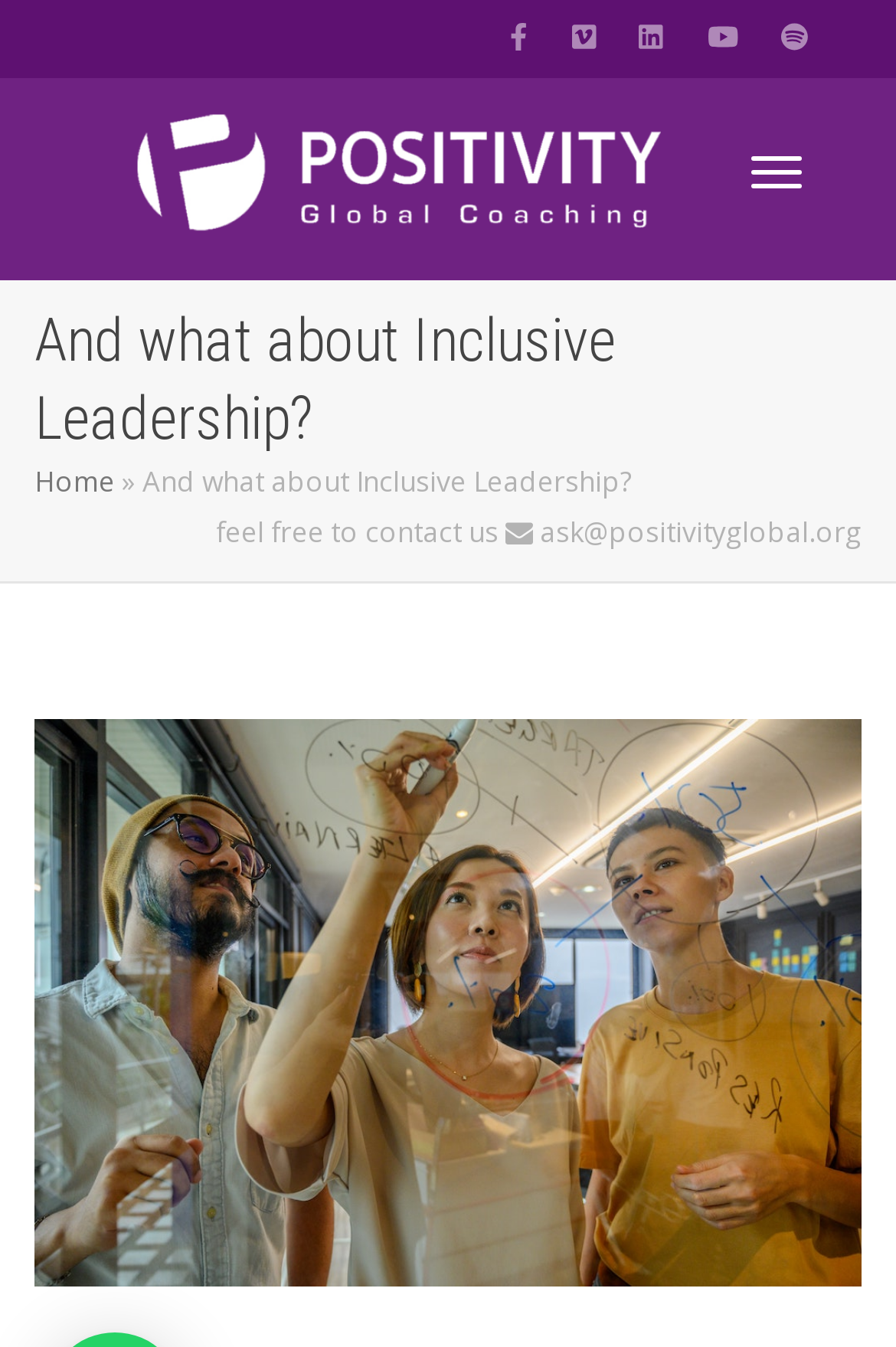Use one word or a short phrase to answer the question provided: 
What is the text of the first heading on the webpage?

And what about Inclusive Leadership?